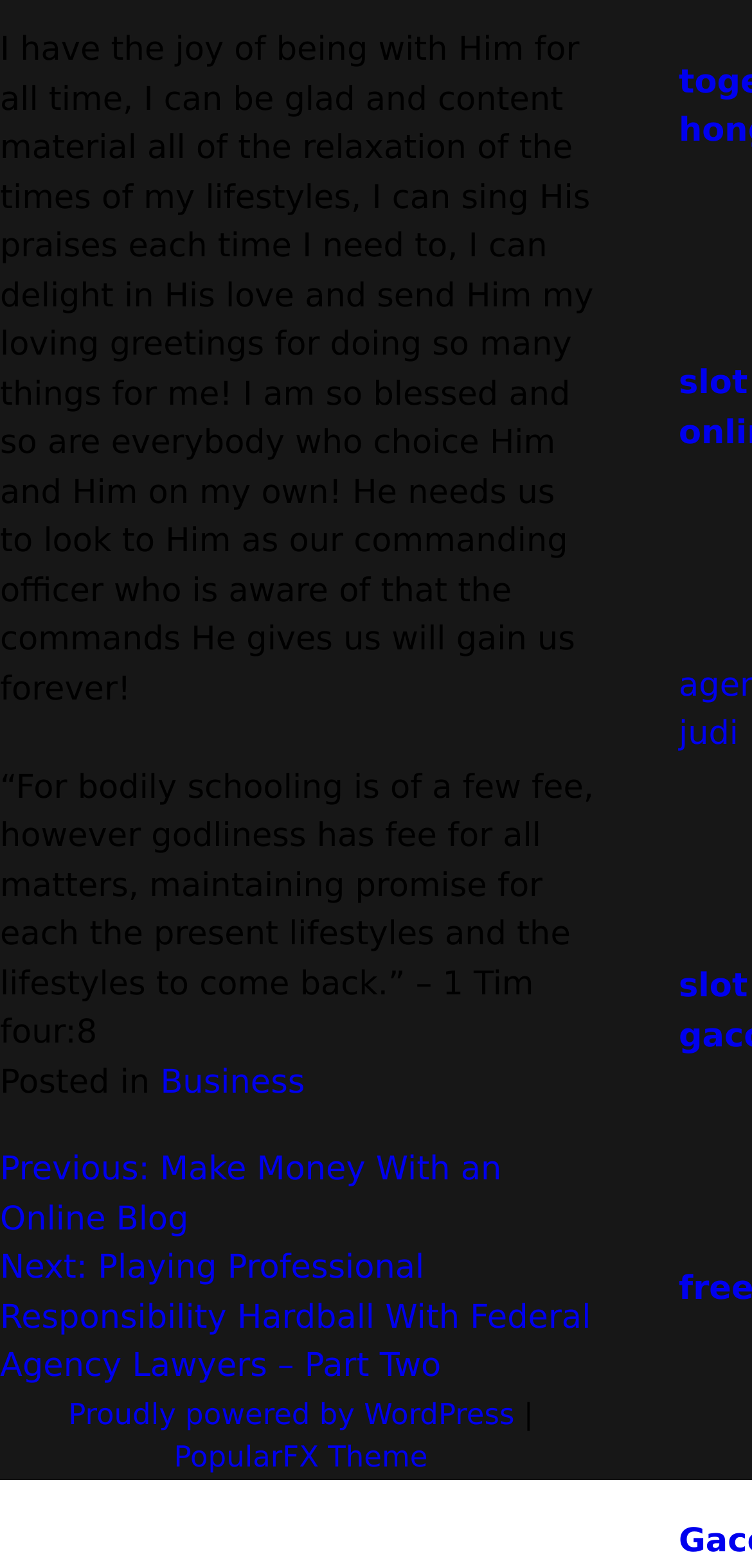Using the image as a reference, answer the following question in as much detail as possible:
What is the content of the main text?

The main text appears to be a personal reflection or testimony about the joy of being with God, expressing gratitude and contentment. The text is written in a personal and devotional tone, suggesting that it is a personal reflection or testimony.